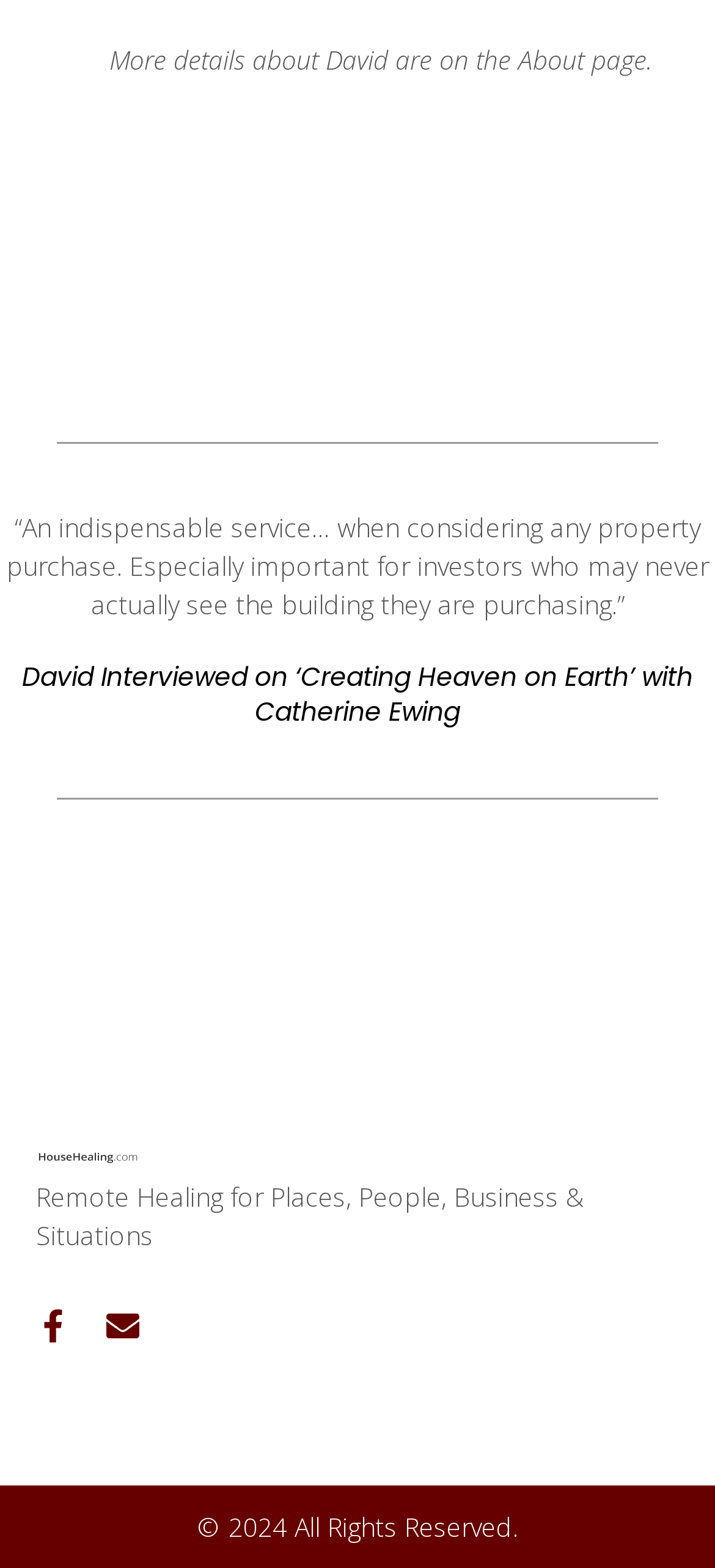Please respond to the question using a single word or phrase:
What is the profession of the person being quoted?

Investor